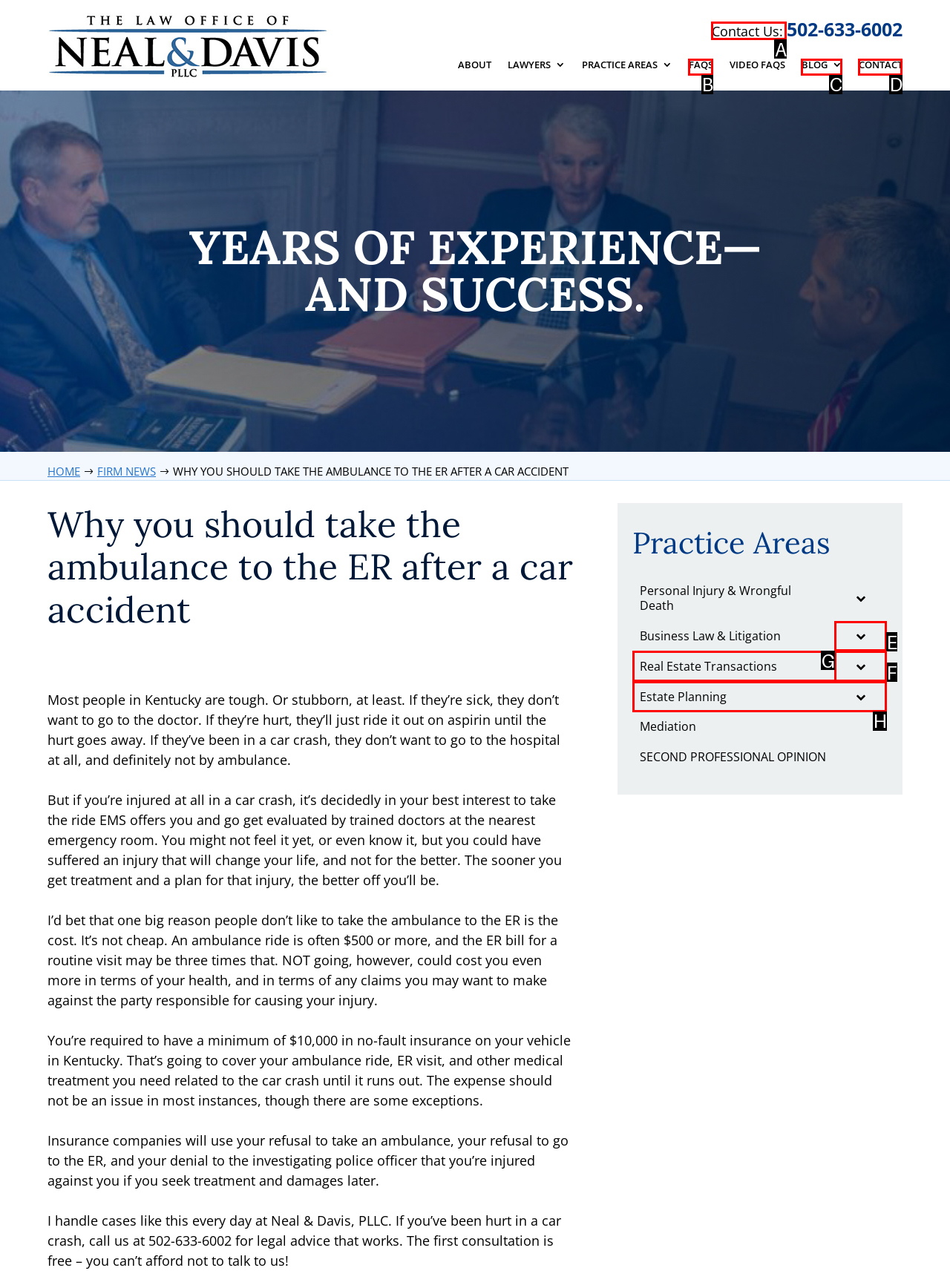Identify the correct UI element to click on to achieve the task: Contact the law office. Provide the letter of the appropriate element directly from the available choices.

A